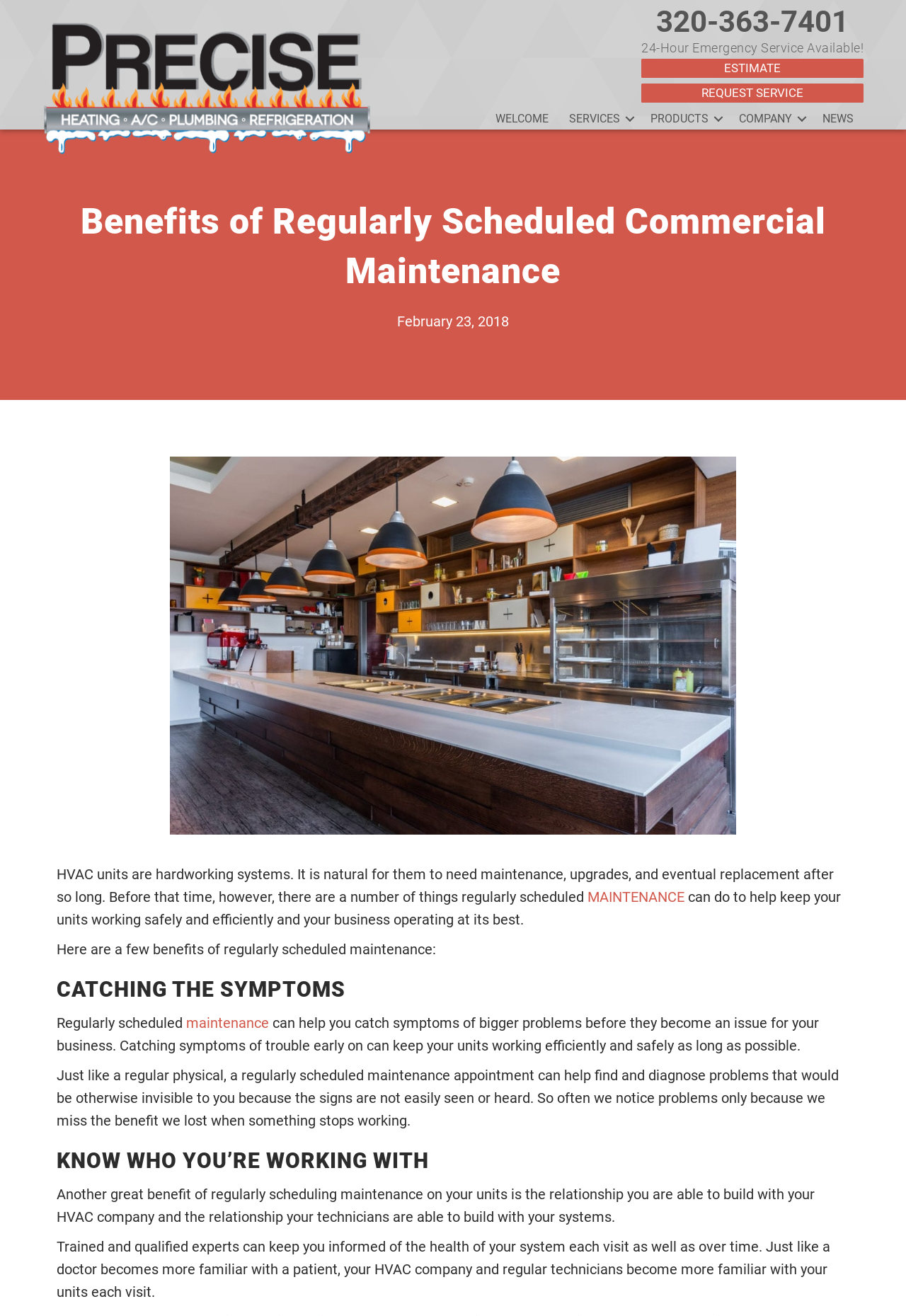Explain the webpage's layout and main content in detail.

The webpage is about the benefits of regularly scheduled commercial maintenance for HVAC units. At the top left corner, there is a Precise Heating logo, which is an image with a link. Next to it, there is a navigation menu with links to different sections of the website, including "WELCOME", "SERVICES", "PRODUCTS", "COMPANY", and "NEWS". 

On the top right corner, there is a phone number "320-363-7401" with a link, and a few links to "24-Hour Emergency Service Available!", "ESTIMATE", and "REQUEST SERVICE". 

Below the navigation menu, there is a heading "Benefits of Regularly Scheduled Commercial Maintenance" followed by a date "February 23, 2018". Next to the date, there is an image of a business kitchen countertop. 

The main content of the webpage is divided into three sections. The first section explains the importance of maintenance for HVAC units, with a link to "MAINTENANCE" in the middle of the text. The second section, titled "CATCHING THE SYMPTOMS", discusses how regularly scheduled maintenance can help catch symptoms of bigger problems before they become an issue. The third section, titled "KNOW WHO YOU’RE WORKING WITH", talks about the benefits of building a relationship with an HVAC company and its technicians through regular maintenance.